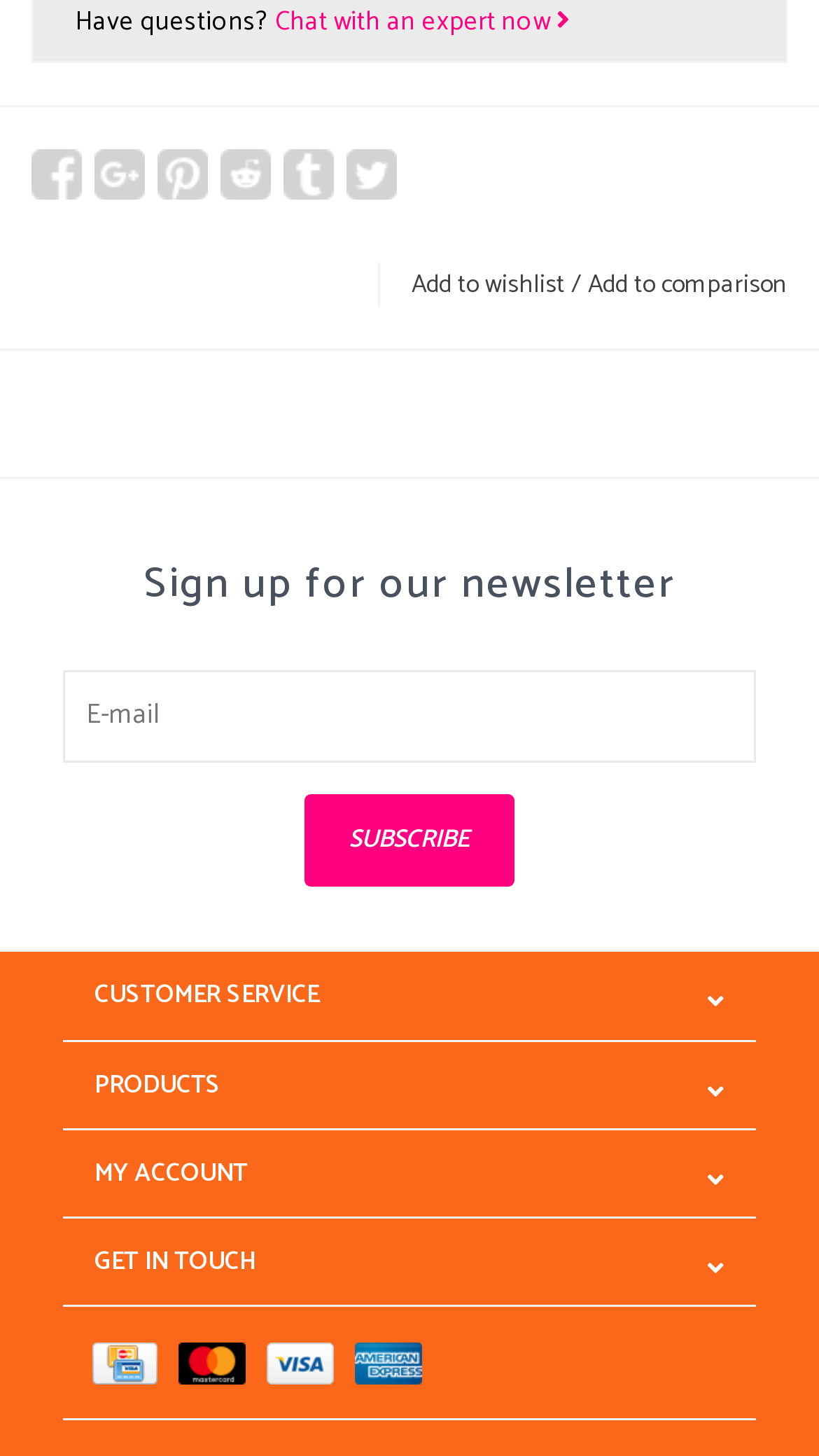Please determine the bounding box coordinates of the area that needs to be clicked to complete this task: 'Check out MITSIKELI MINERAL WATER'. The coordinates must be four float numbers between 0 and 1, formatted as [left, top, right, bottom].

None